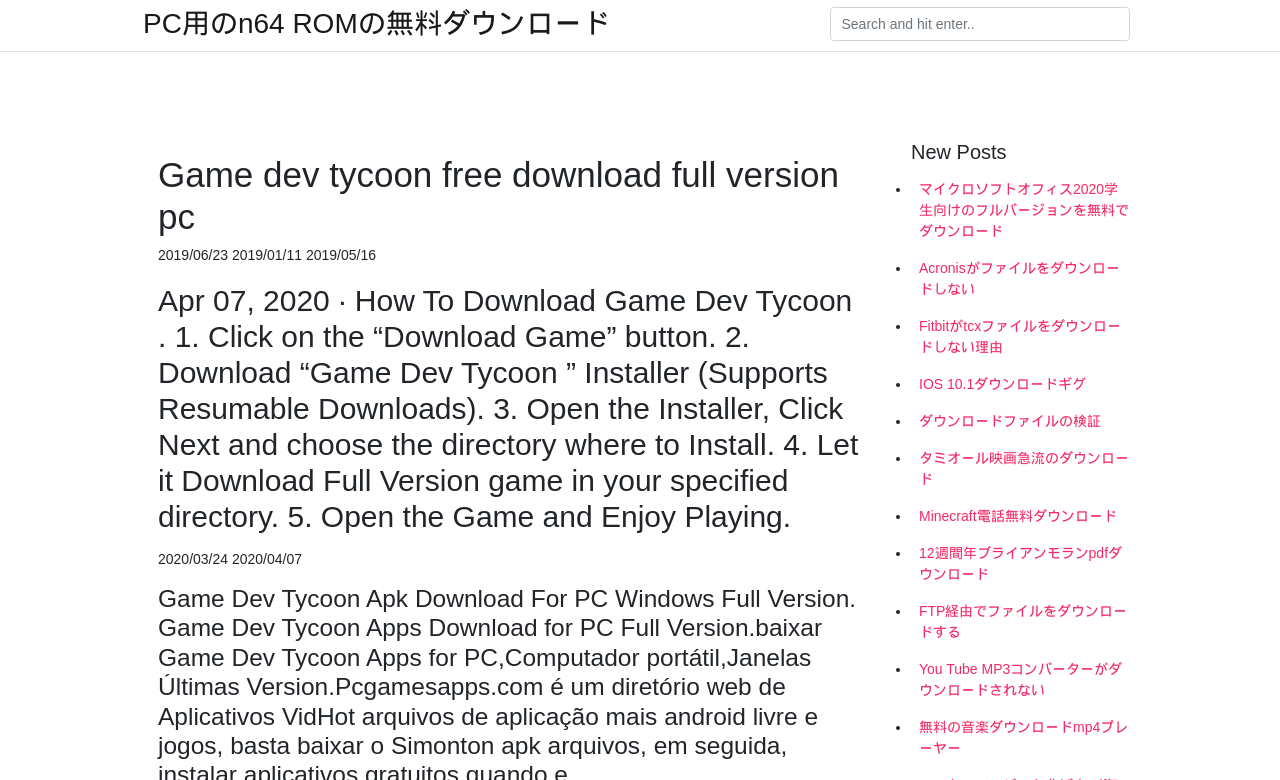Identify the main heading of the webpage and provide its text content.

Game dev tycoon free download full version pc